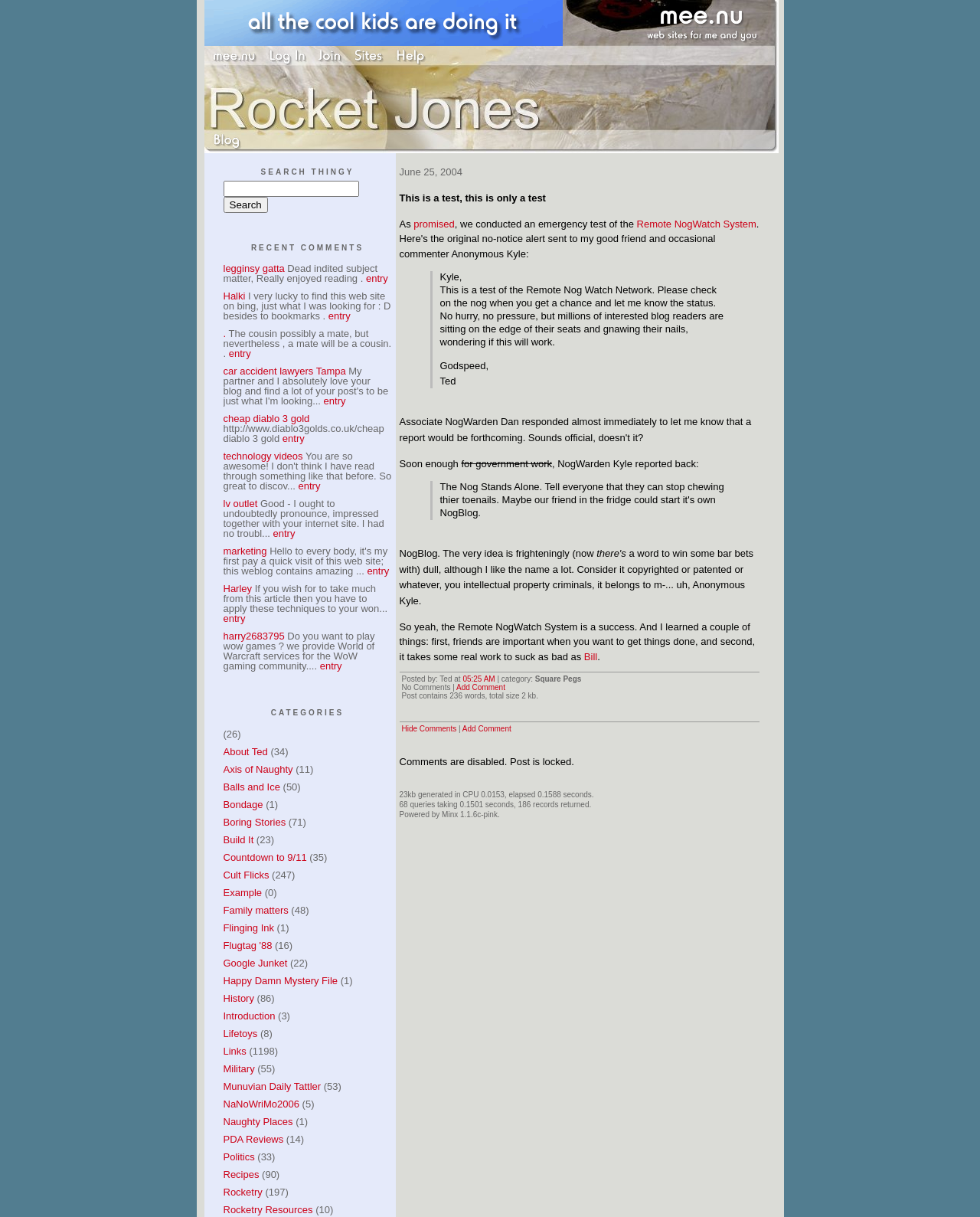Please find the bounding box for the following UI element description. Provide the coordinates in (top-left x, top-left y, bottom-right x, bottom-right y) format, with values between 0 and 1: Balls and Ice

[0.228, 0.642, 0.286, 0.651]